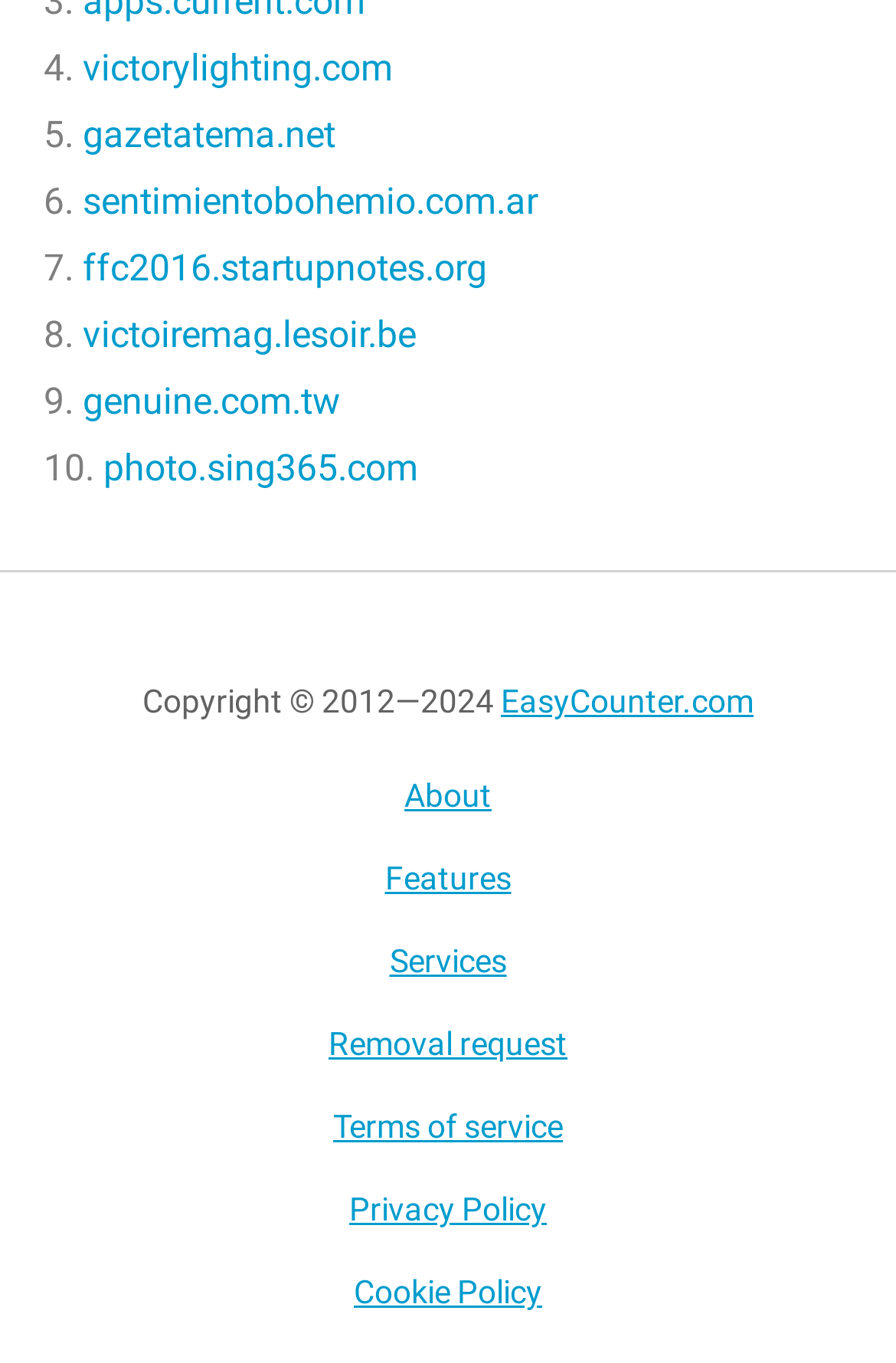Given the element description Services, specify the bounding box coordinates of the corresponding UI element in the format (top-left x, top-left y, bottom-right x, bottom-right y). All values must be between 0 and 1.

[0.435, 0.691, 0.565, 0.718]